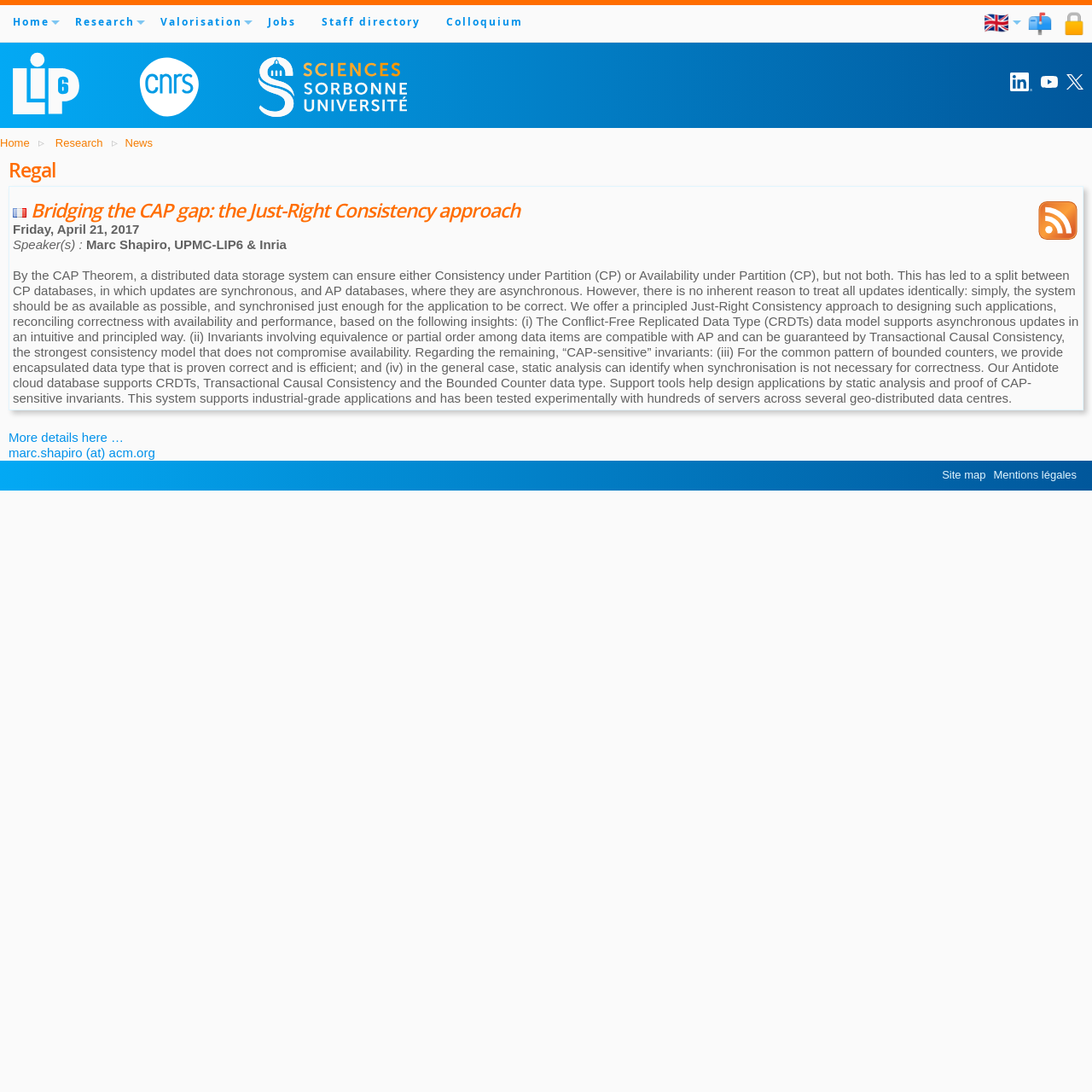Kindly determine the bounding box coordinates for the area that needs to be clicked to execute this instruction: "Check the site map".

[0.863, 0.429, 0.903, 0.441]